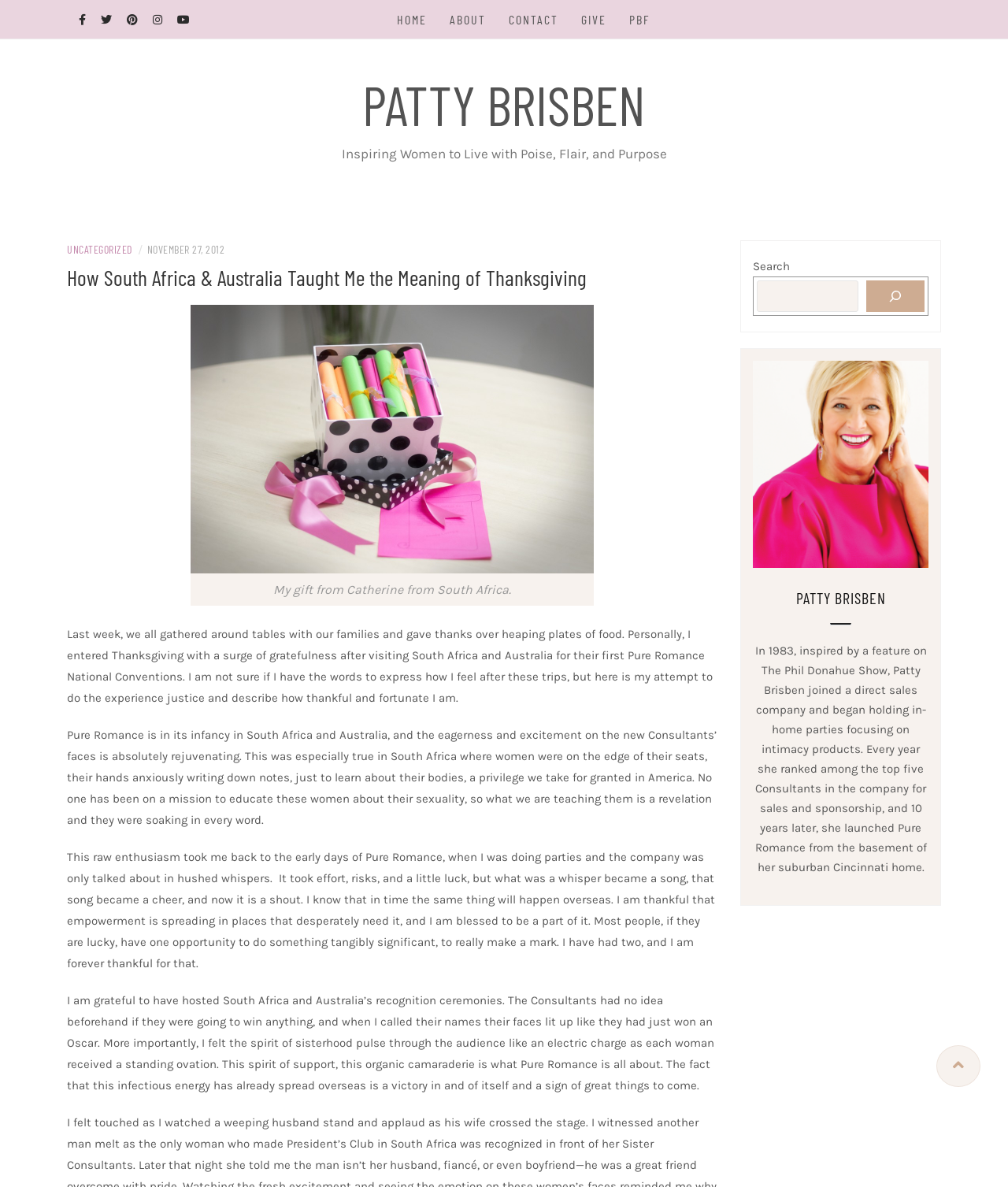Please identify the coordinates of the bounding box for the clickable region that will accomplish this instruction: "Click on the 'GIVE' link".

[0.577, 0.0, 0.602, 0.033]